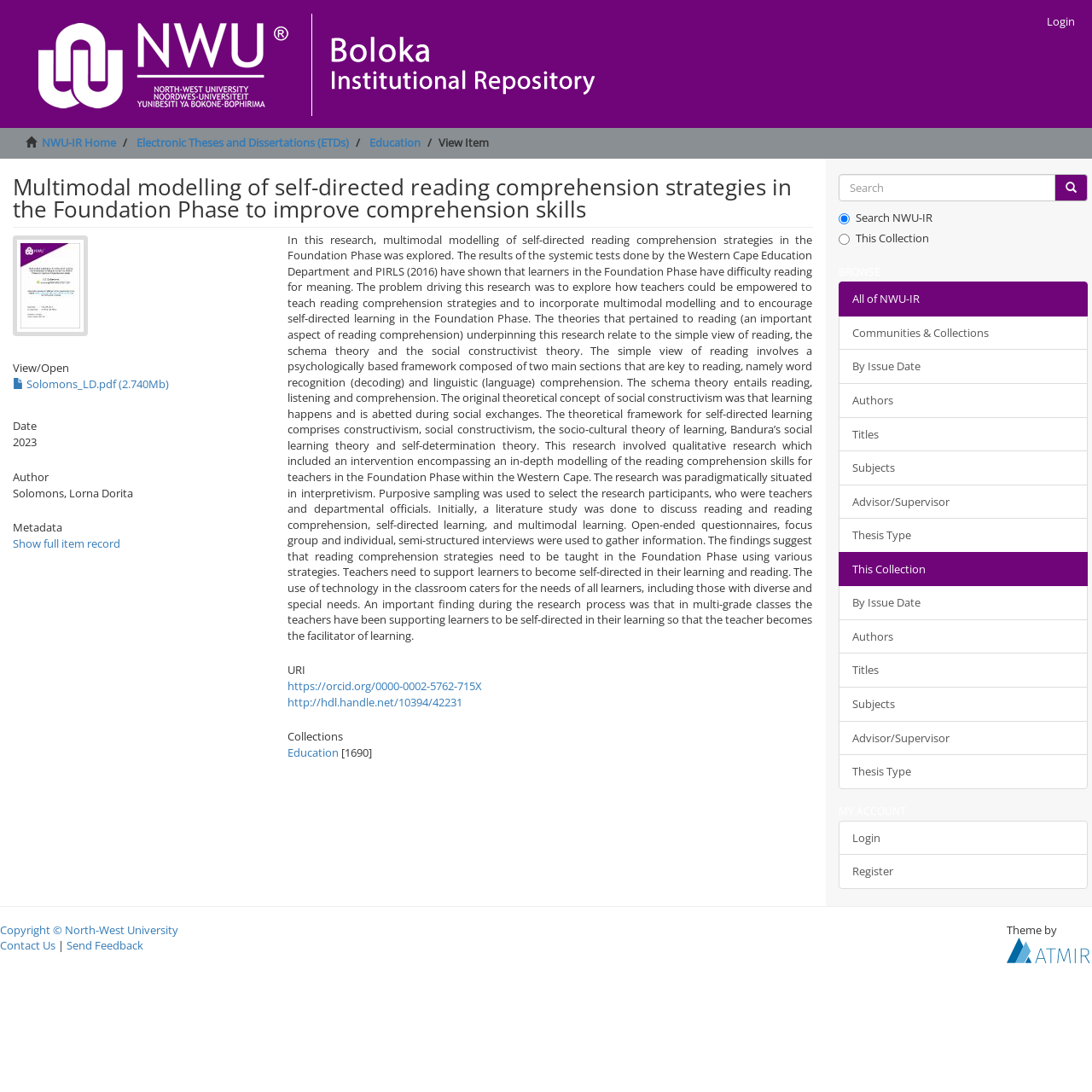Can you show the bounding box coordinates of the region to click on to complete the task described in the instruction: "Open the PDF file"?

[0.012, 0.344, 0.155, 0.358]